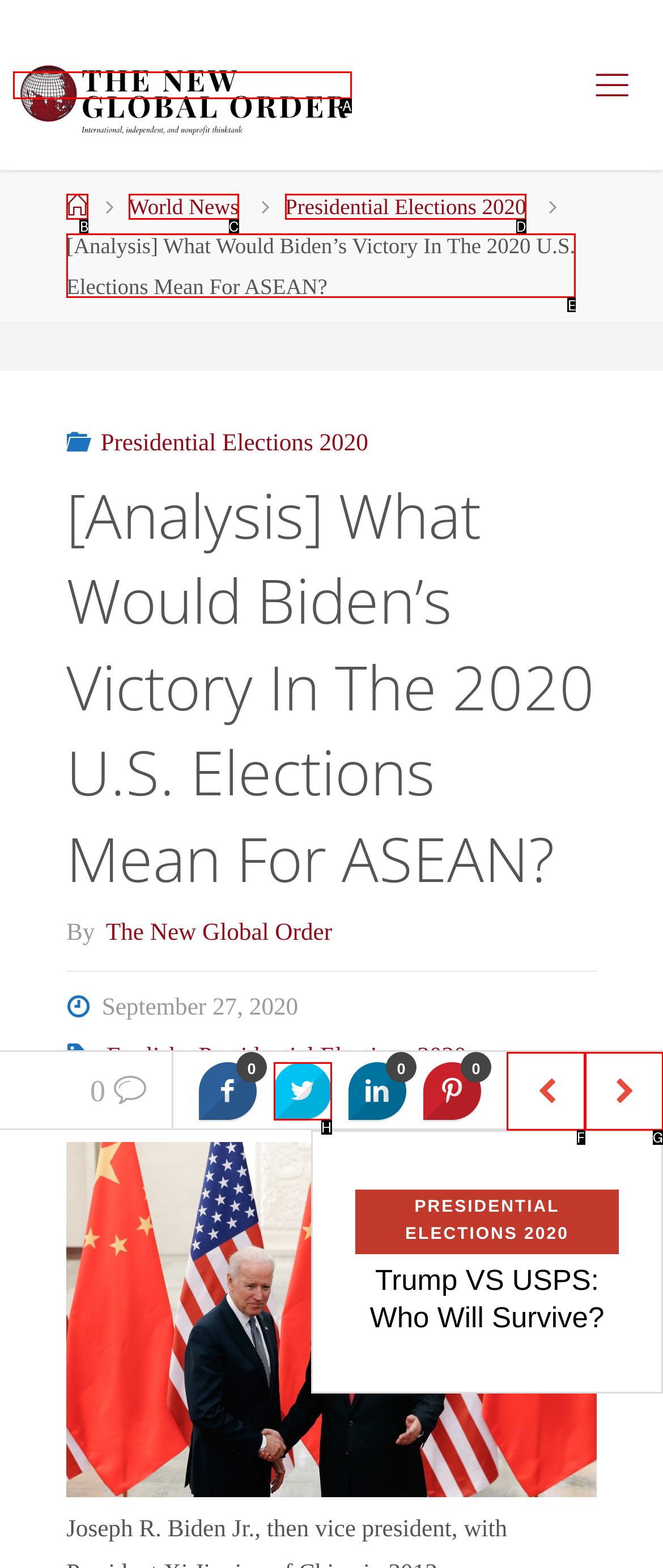Determine which UI element I need to click to achieve the following task: read the article about Biden's victory in the 2020 U.S. elections Provide your answer as the letter of the selected option.

E